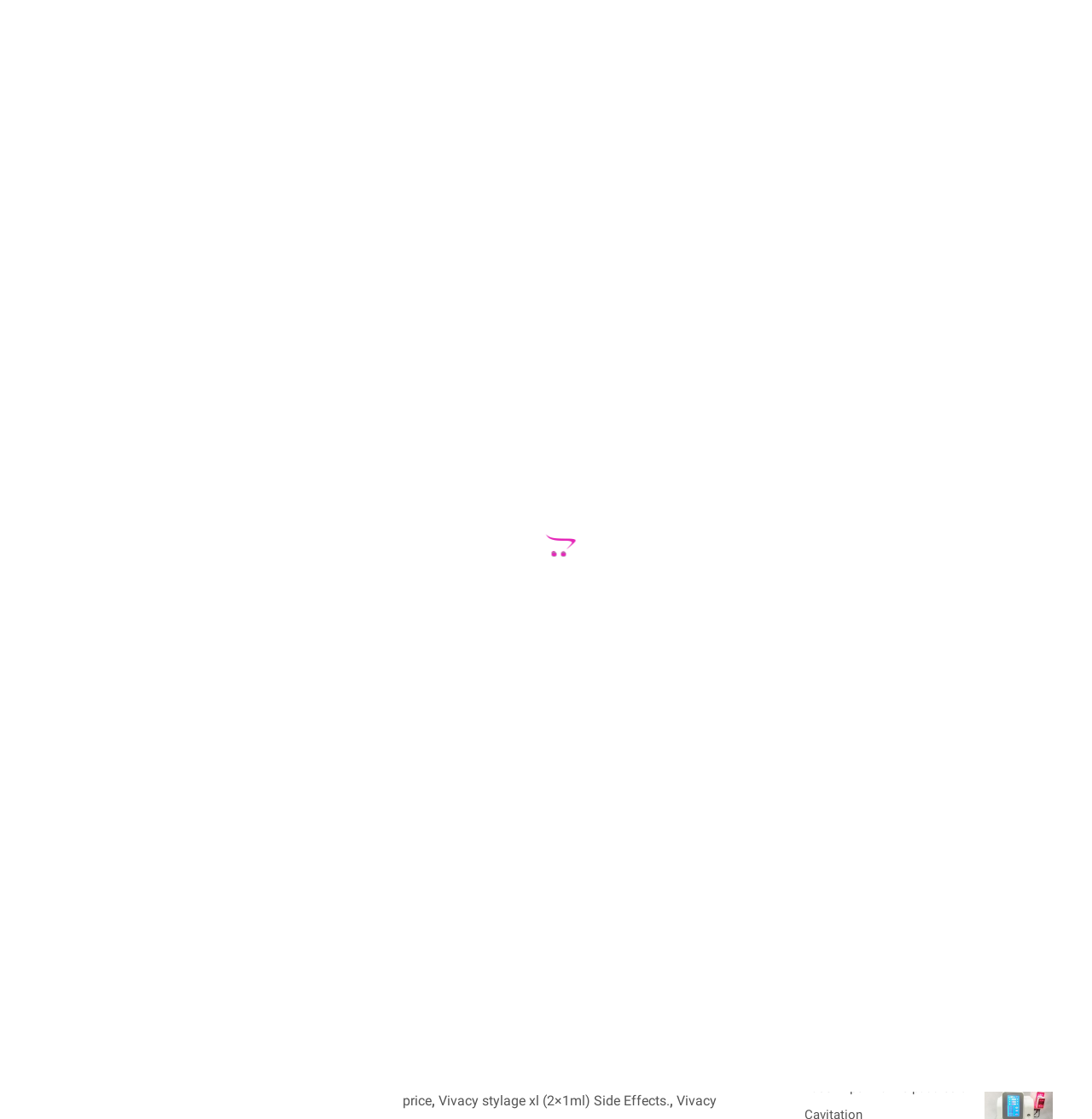With reference to the image, please provide a detailed answer to the following question: How many links are there in the main categories section?

I counted the number of link elements within the 'Main Categories' section, which is located at the top of the webpage. There are four links: 'HOME', 'SHOP', 'DERMAL FILLERS', and 'ABOUT US'.